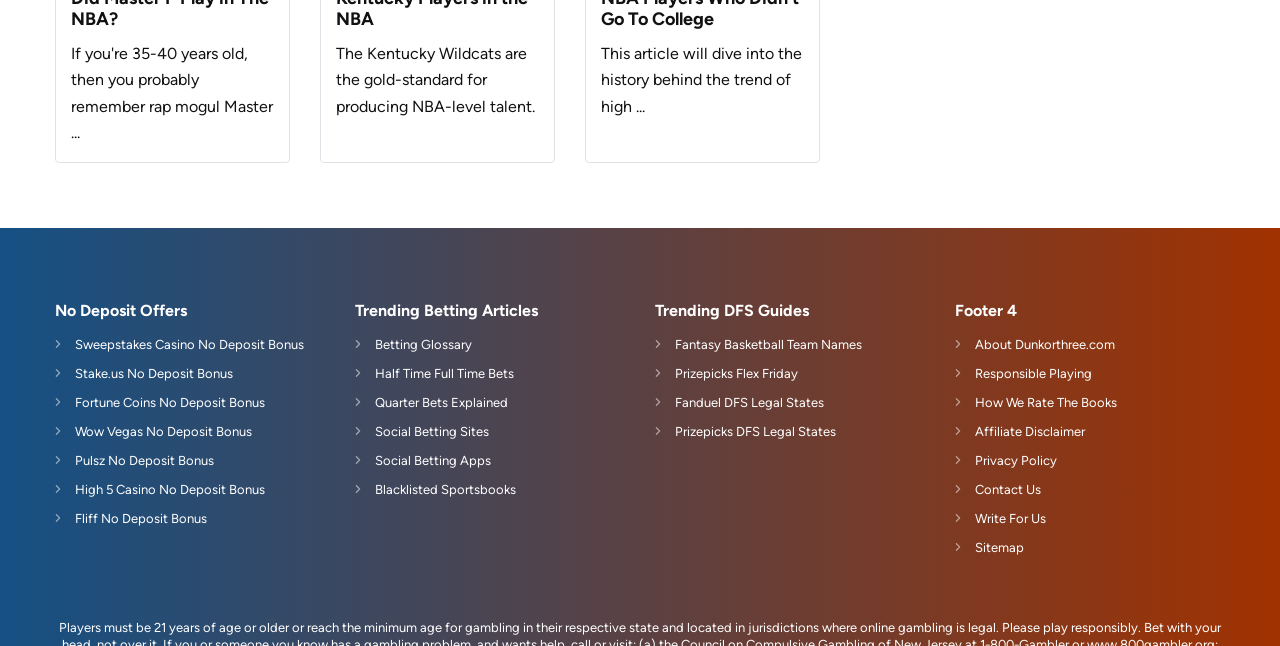What is the topic of the article?
Provide an in-depth and detailed answer to the question.

The article is about the Kentucky Wildcats, specifically their history of producing NBA-level talent, as indicated by the StaticText element 'The Kentucky Wildcats are the gold-standard for producing NBA-level talent.' at the top of the webpage.